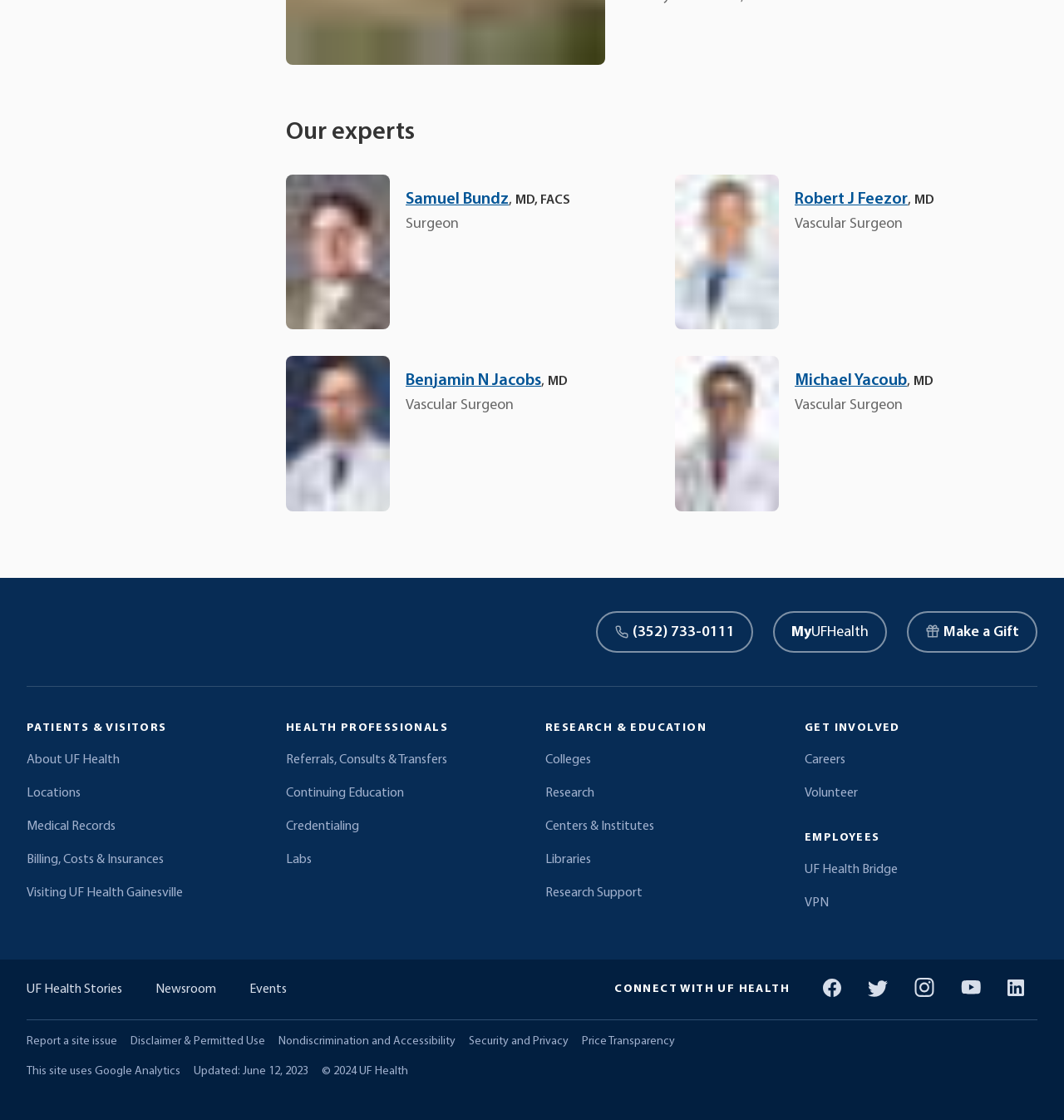Please determine the bounding box coordinates for the UI element described as: "Labs".

[0.269, 0.759, 0.488, 0.776]